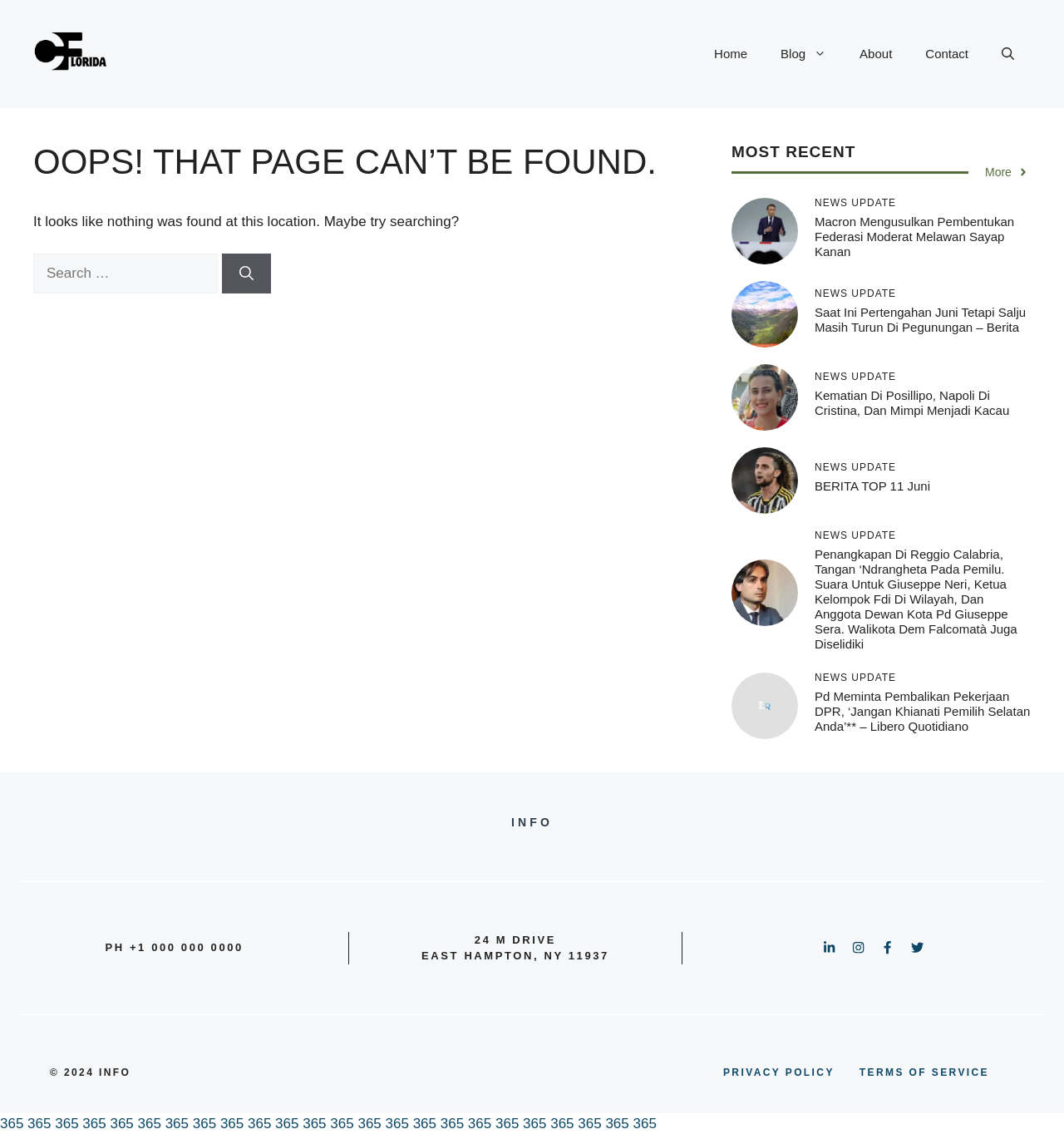Extract the primary header of the webpage and generate its text.

OOPS! THAT PAGE CAN’T BE FOUND.